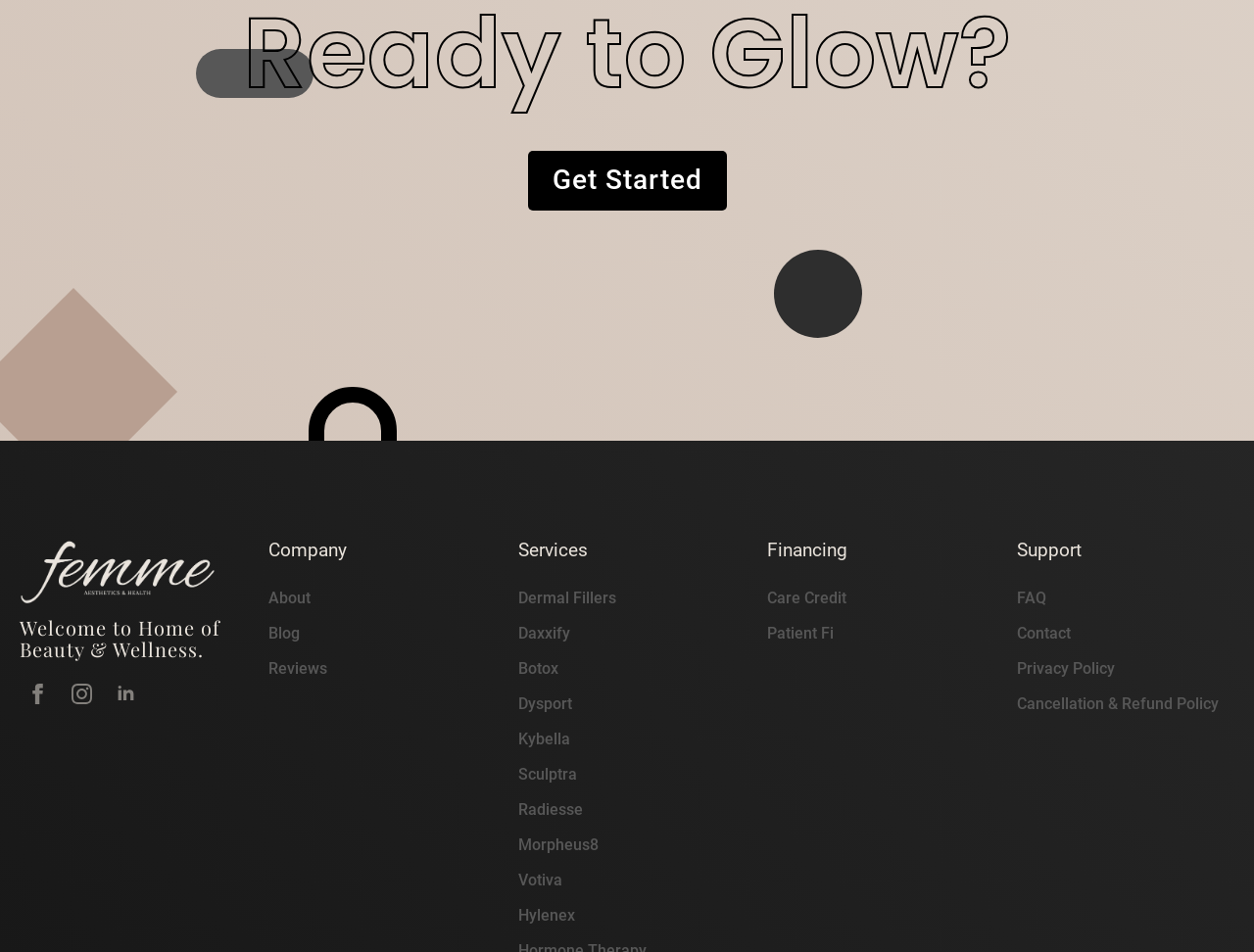Respond with a single word or phrase to the following question: How many services are listed on this webpage?

11